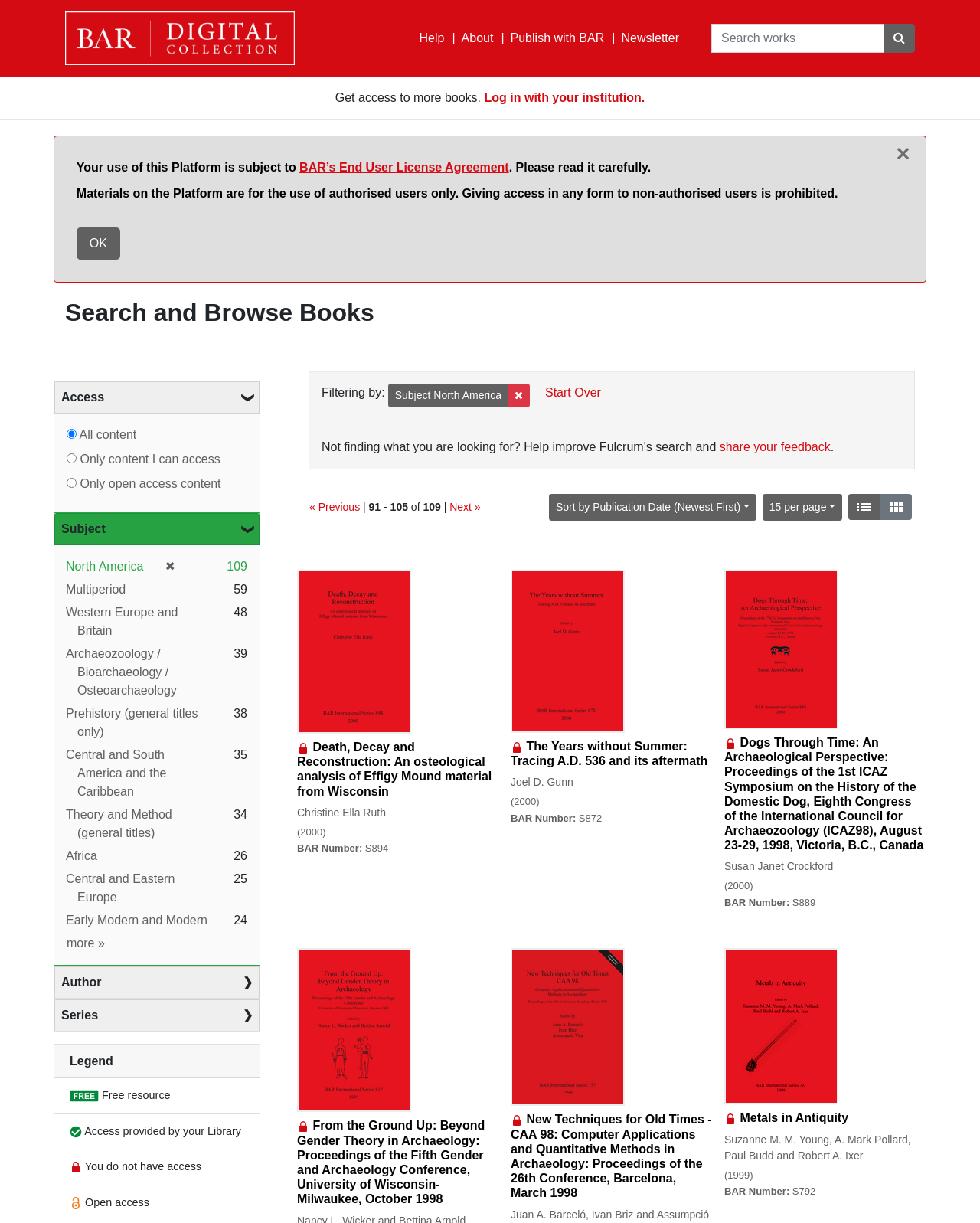Could you highlight the region that needs to be clicked to execute the instruction: "Close the alert dialog"?

[0.898, 0.111, 0.945, 0.142]